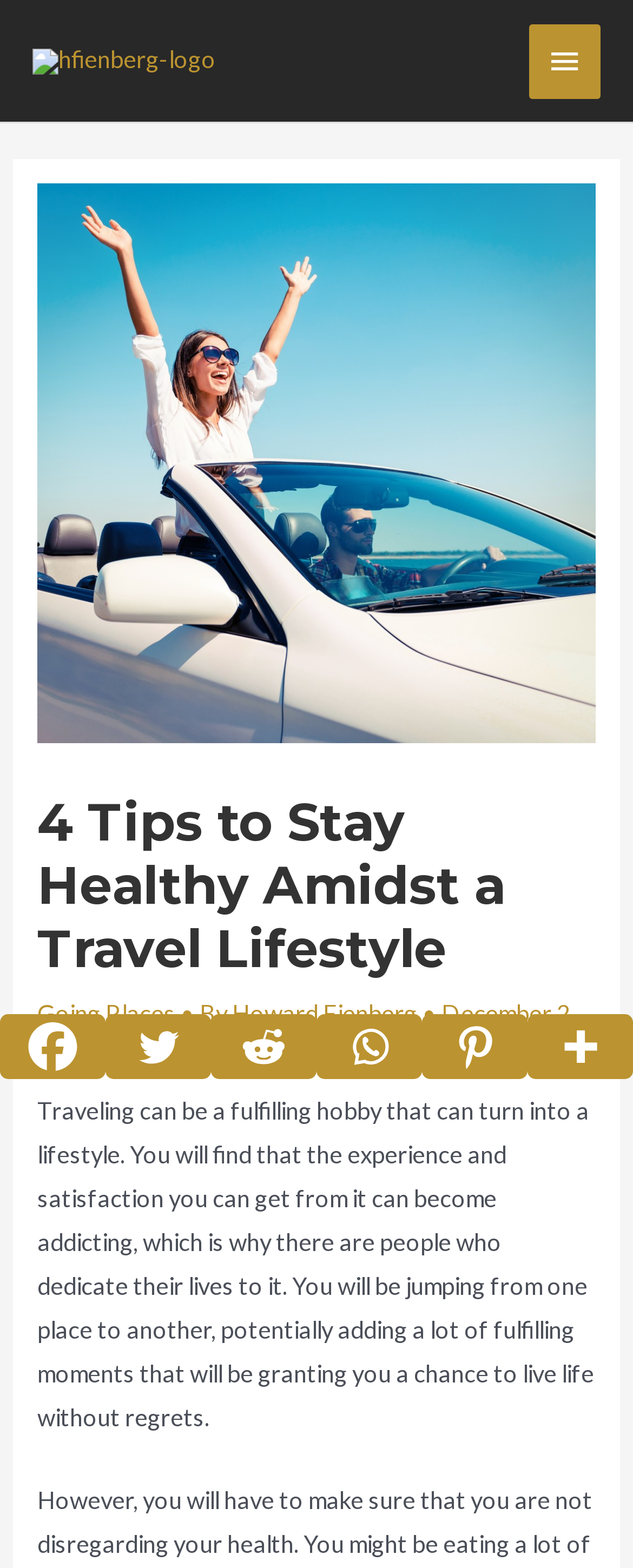Using the description: "aria-label="Reddit" title="Reddit"", identify the bounding box of the corresponding UI element in the screenshot.

[0.333, 0.647, 0.5, 0.688]